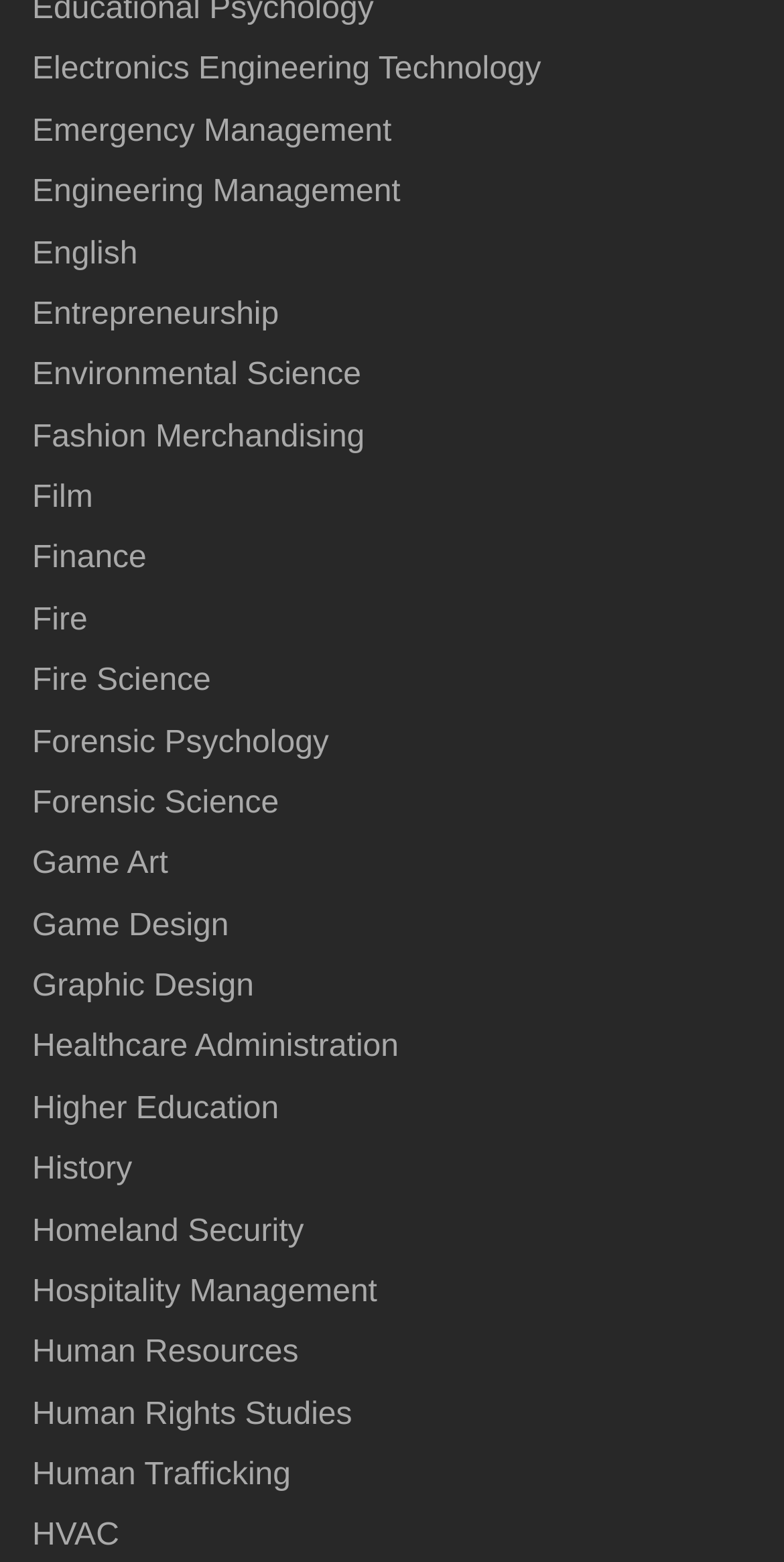Pinpoint the bounding box coordinates of the element that must be clicked to accomplish the following instruction: "click on Electronics Engineering Technology". The coordinates should be in the format of four float numbers between 0 and 1, i.e., [left, top, right, bottom].

[0.041, 0.034, 0.69, 0.056]